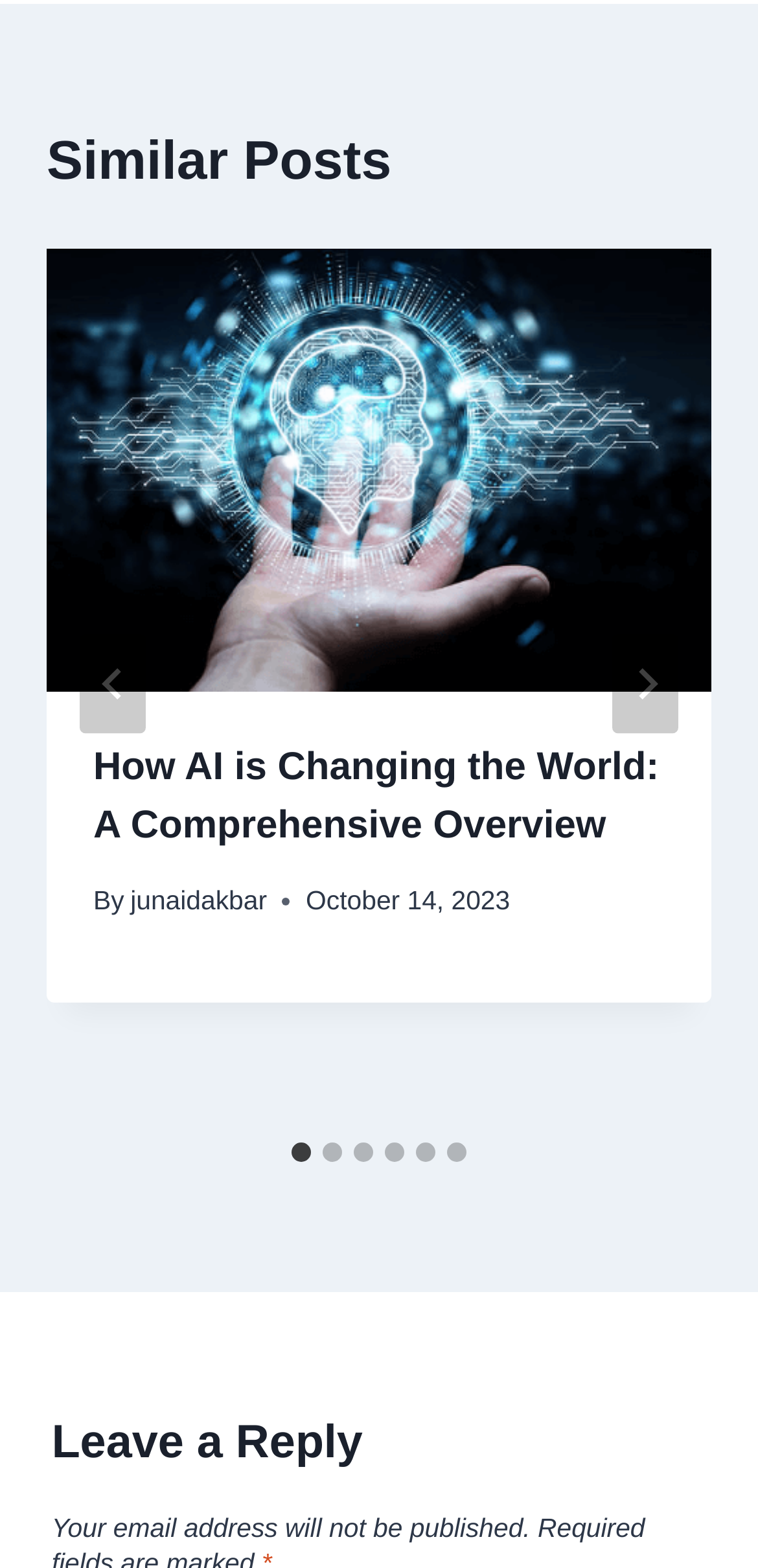When was the first article published?
Give a detailed and exhaustive answer to the question.

I looked at the article element inside the first tabpanel and found the time element with the text 'October 14, 2023', which is the publication date of the first article.